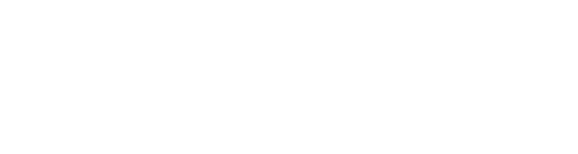Deliver an in-depth description of the image, highlighting major points.

The image features a simple yet impactful visual representation of the concept of "sponsorship." It likely serves as an emblem or emblematic graphic on a webpage about LATICRETE's enhanced skim-coat product line. This symbol underscores the partnership and support provided within the industry, potentially highlighting companies or organizations that contribute to LATICRETE's mission or product development. The image's placement on the page suggests its connection to the broader theme of collaboration and community in the construction and building solutions sector.